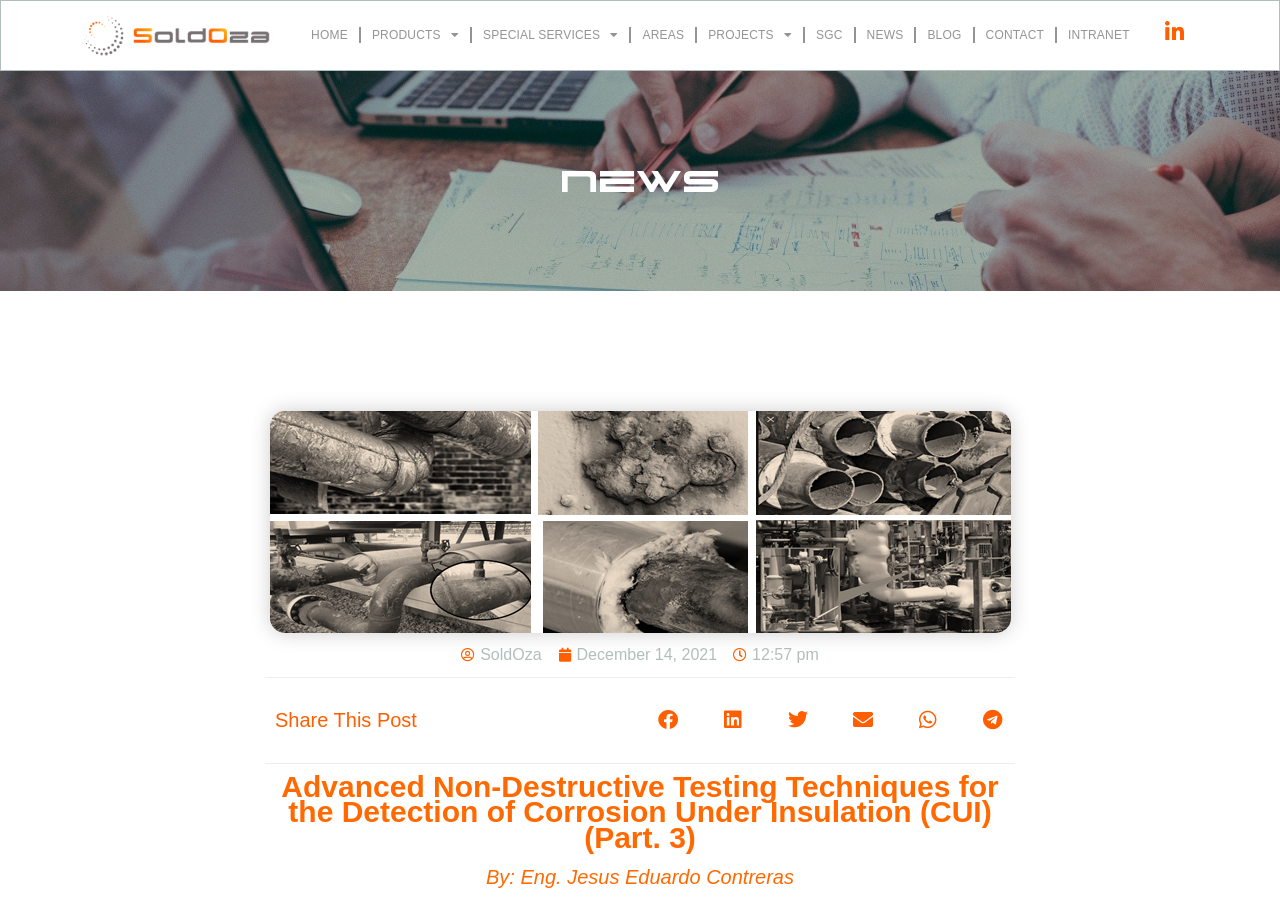Please identify the bounding box coordinates of the clickable area that will fulfill the following instruction: "Explore Self Hypnosis Tapes And Other Healing Tools". The coordinates should be in the format of four float numbers between 0 and 1, i.e., [left, top, right, bottom].

None